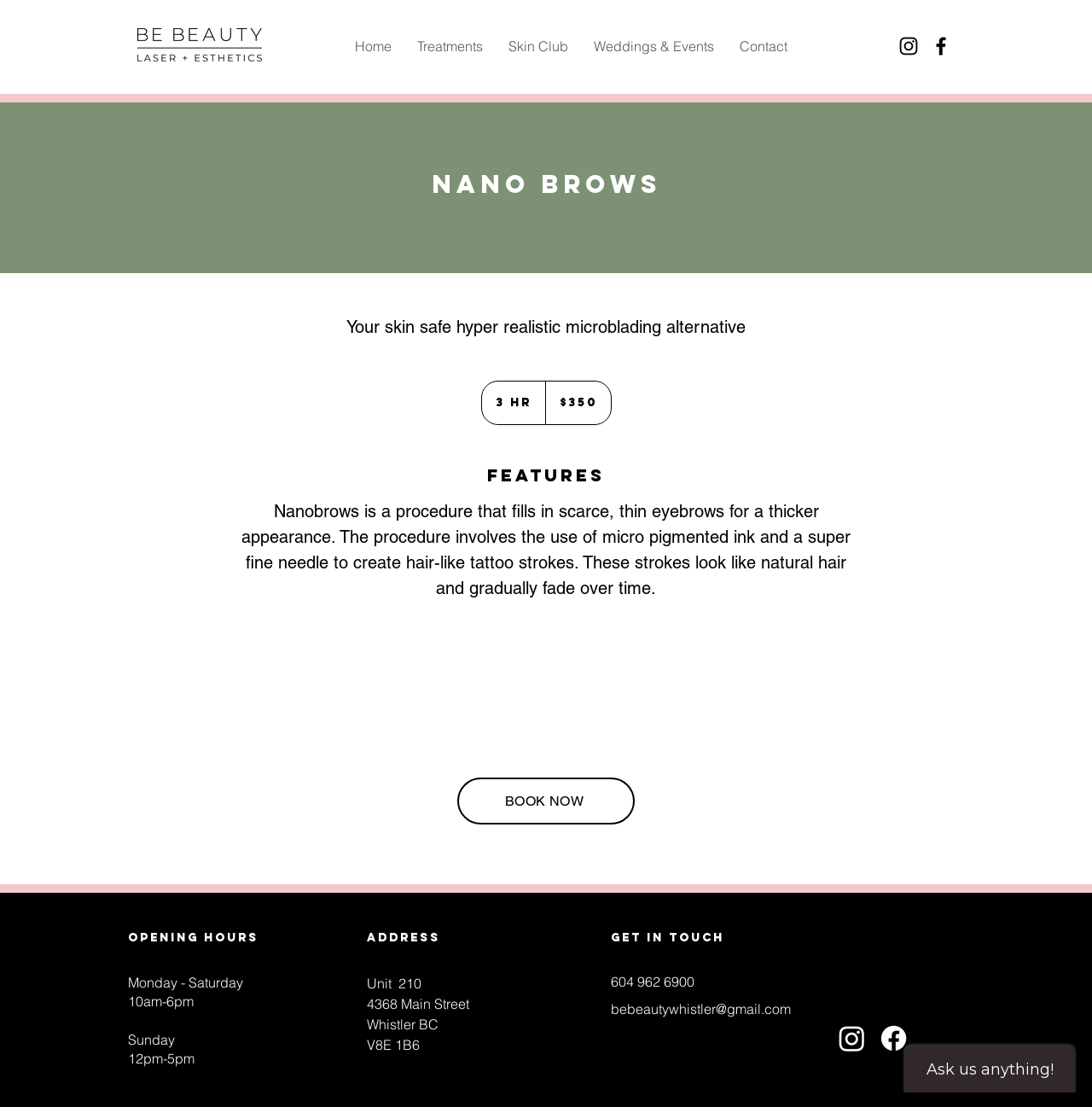Look at the image and give a detailed response to the following question: What is the duration of the Nanobrows procedure?

I found the duration of the Nanobrows procedure by looking at the text '3 hr' which is located below the heading 'NANO BROWS' and above the 'Features' section.